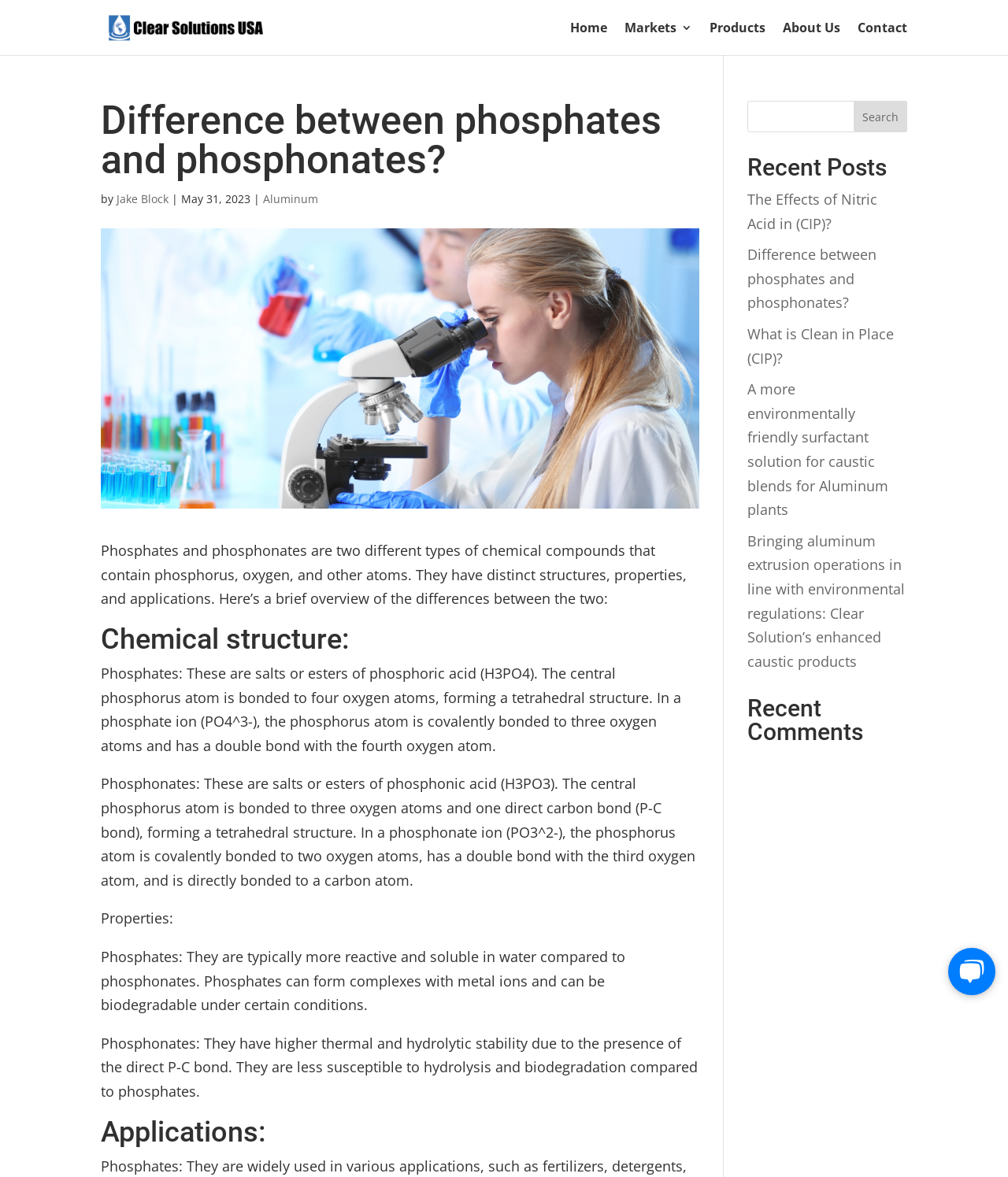Please find the bounding box coordinates of the element's region to be clicked to carry out this instruction: "Click on the 'Home' link".

[0.566, 0.019, 0.602, 0.047]